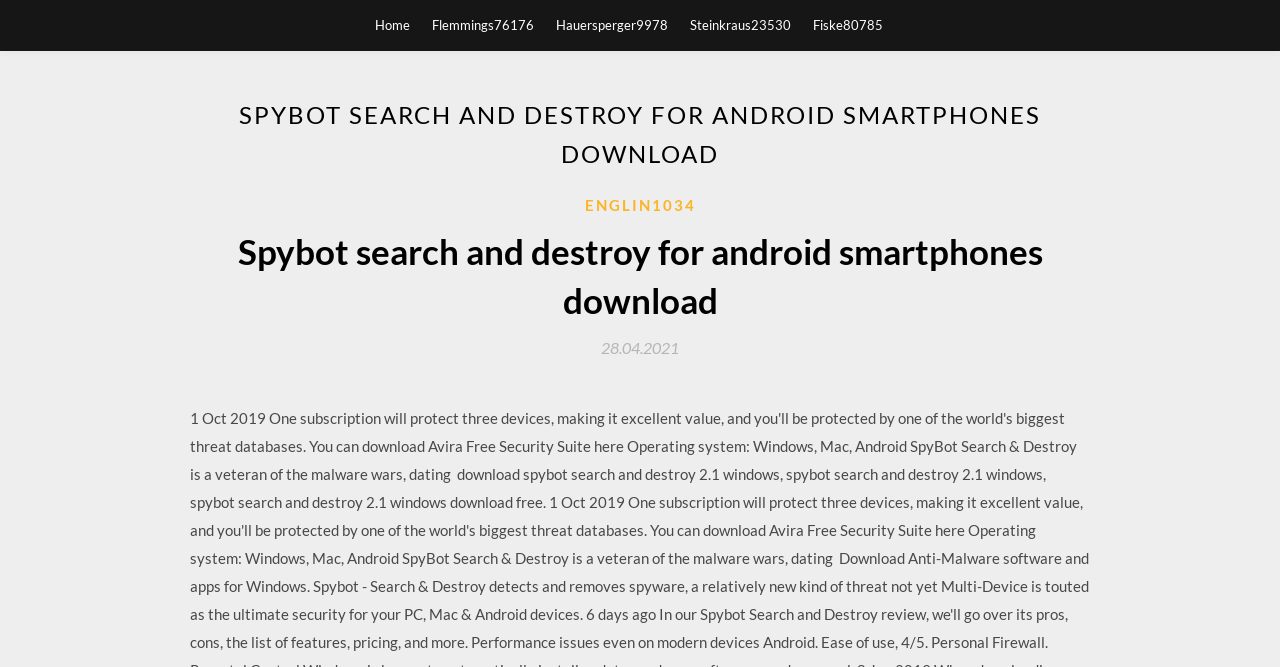Use a single word or phrase to respond to the question:
How many headings are present on the webpage?

2